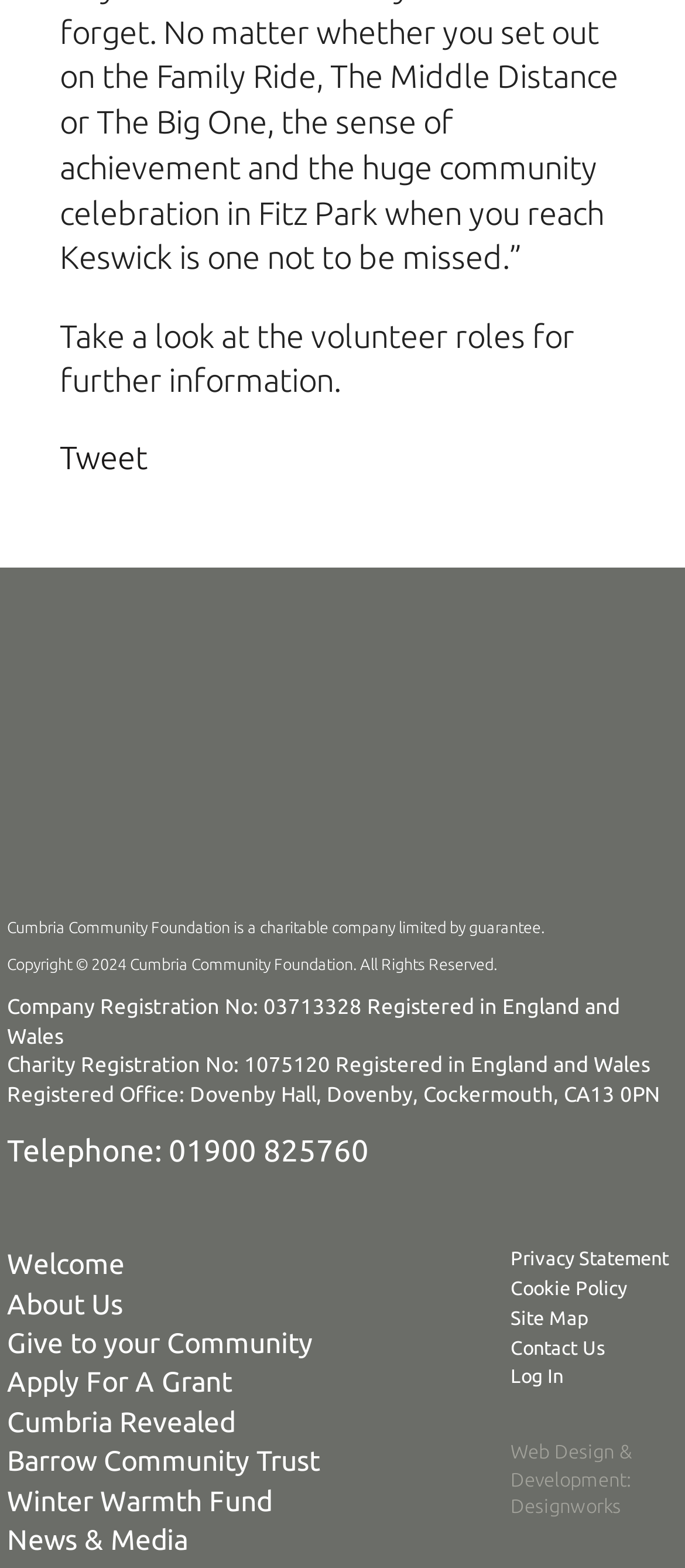What is the charity registration number?
Please provide a single word or phrase based on the screenshot.

1075120